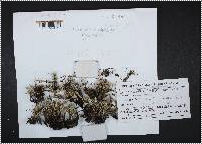Provide a brief response to the question using a single word or phrase: 
What is the purpose of the image?

Educational